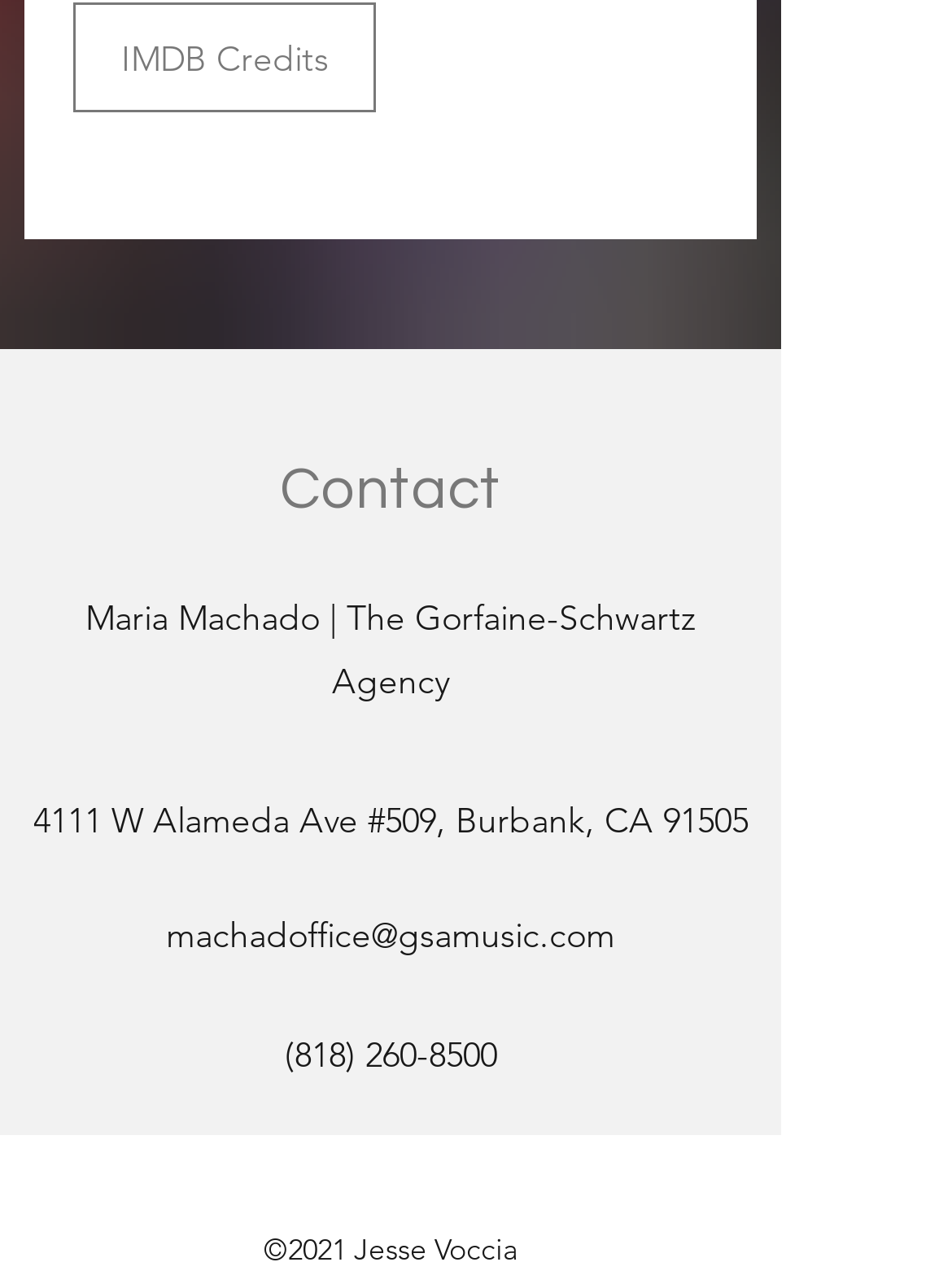Examine the screenshot and answer the question in as much detail as possible: What is the address of Maria Machado?

I found the address by looking at the StaticText element with the OCR text '4111 W Alameda Ave #509, Burbank, CA 91505' which is located at the top of the webpage, below the 'Contact' heading.